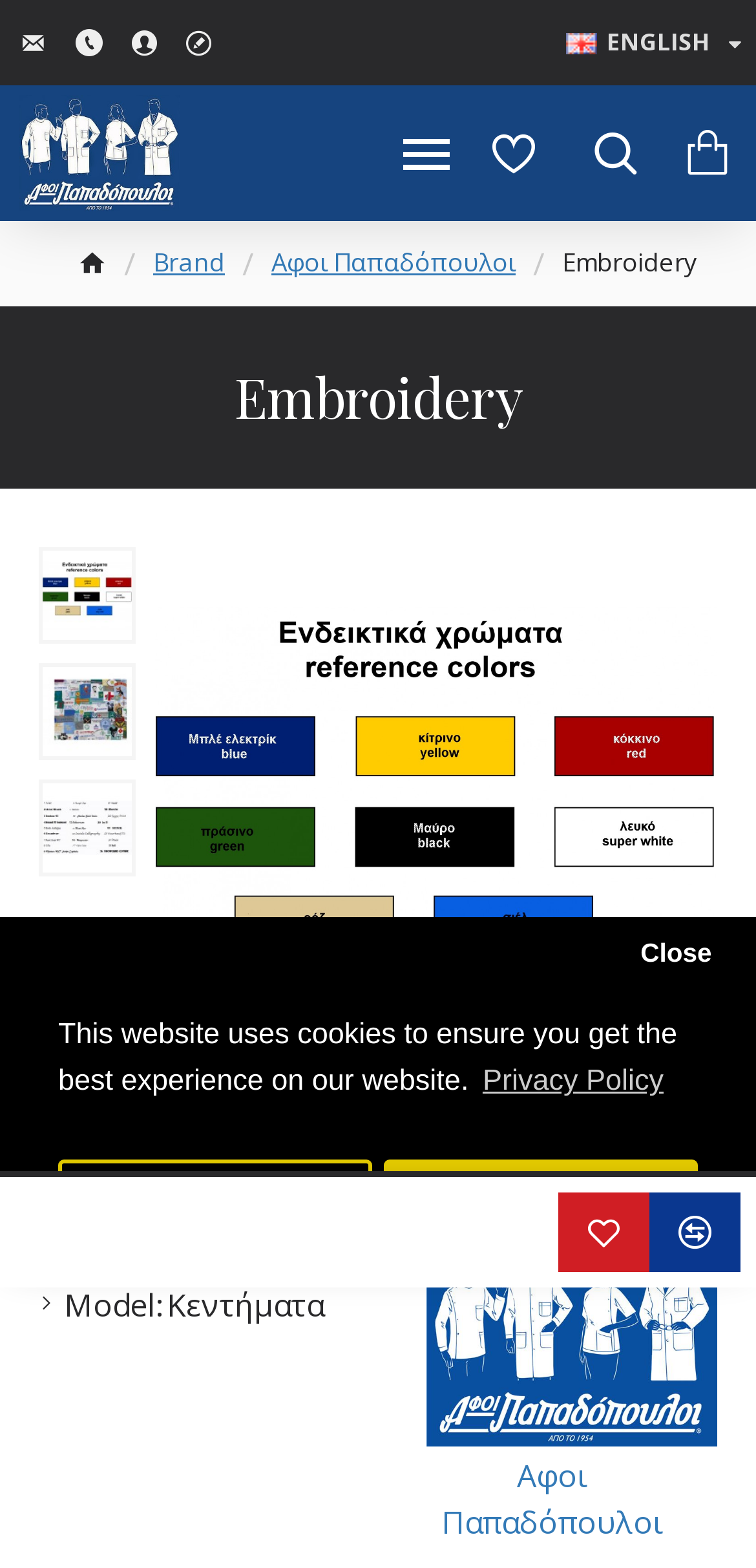Mark the bounding box of the element that matches the following description: "Compare this Product".

[0.859, 0.761, 0.979, 0.811]